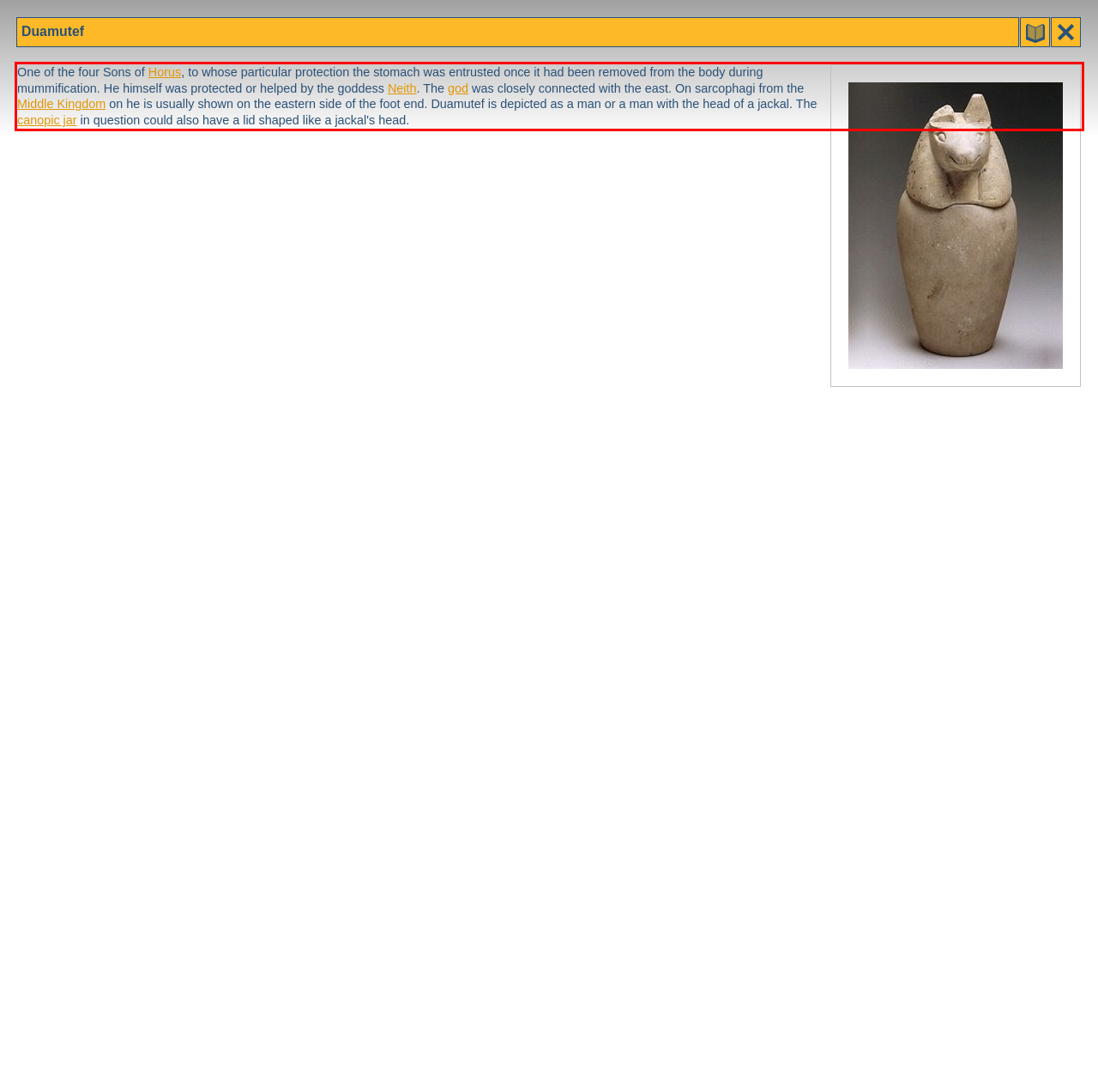Extract and provide the text found inside the red rectangle in the screenshot of the webpage.

One of the four Sons of Horus, to whose particular protection the stomach was entrusted once it had been removed from the body during mummification. He himself was protected or helped by the goddess Neith. The god was closely connected with the east. On sarcophagi from the Middle Kingdom on he is usually shown on the eastern side of the foot end. Duamutef is depicted as a man or a man with the head of a jackal. The canopic jar in question could also have a lid shaped like a jackal's head.